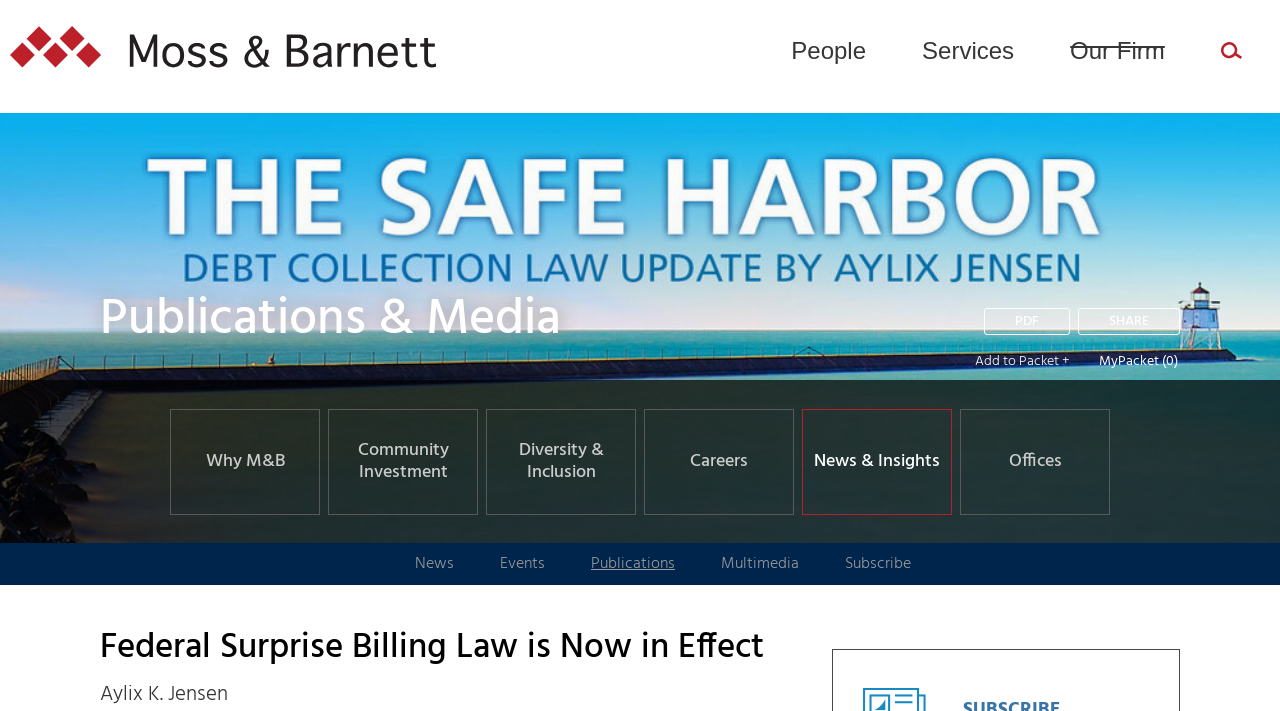Please provide the bounding box coordinates for the element that needs to be clicked to perform the following instruction: "Read the article about South Park". The coordinates should be given as four float numbers between 0 and 1, i.e., [left, top, right, bottom].

None